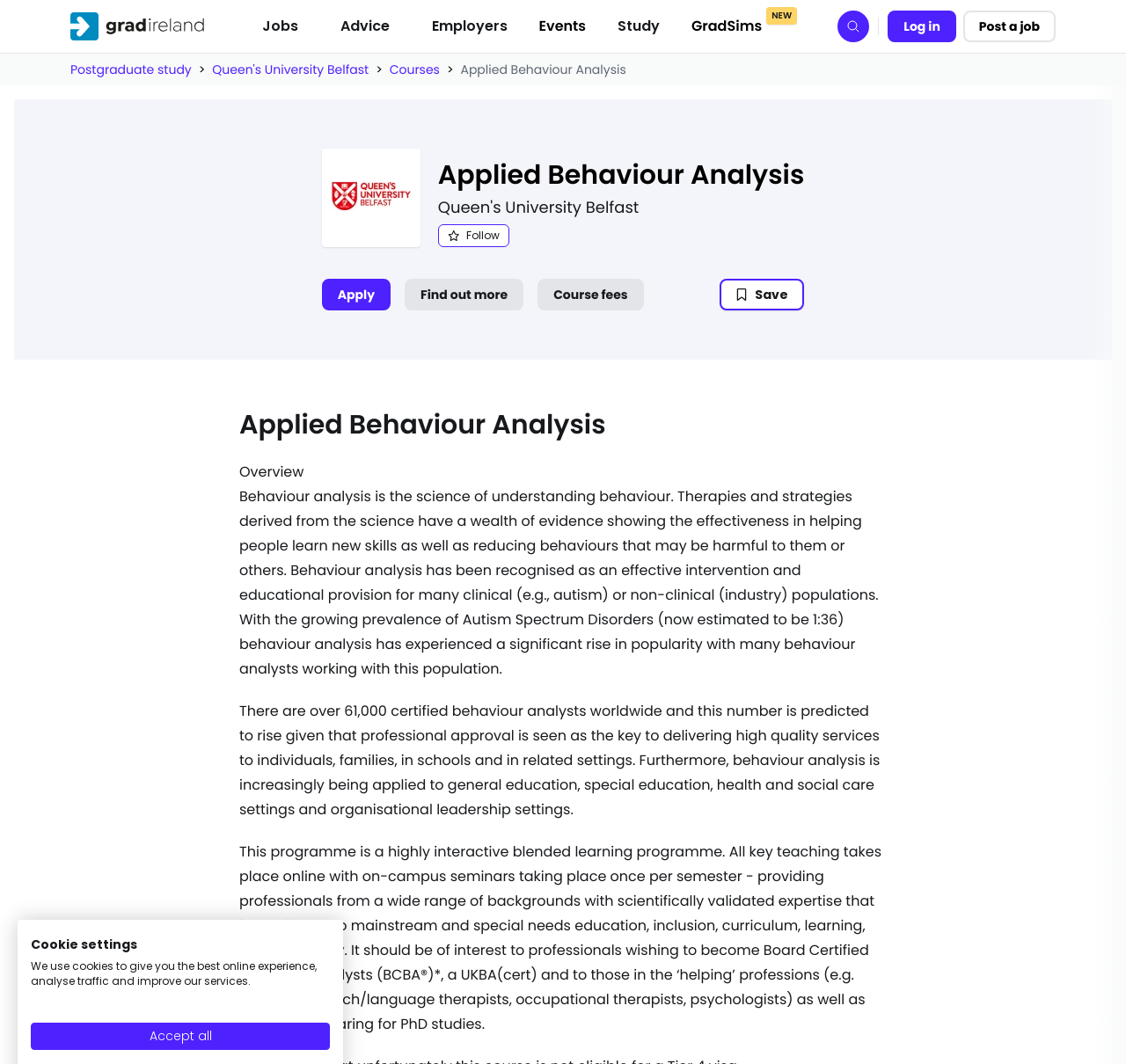Please determine the bounding box of the UI element that matches this description: Queen's University Belfast. The coordinates should be given as (top-left x, top-left y, bottom-right x, bottom-right y), with all values between 0 and 1.

[0.389, 0.185, 0.567, 0.206]